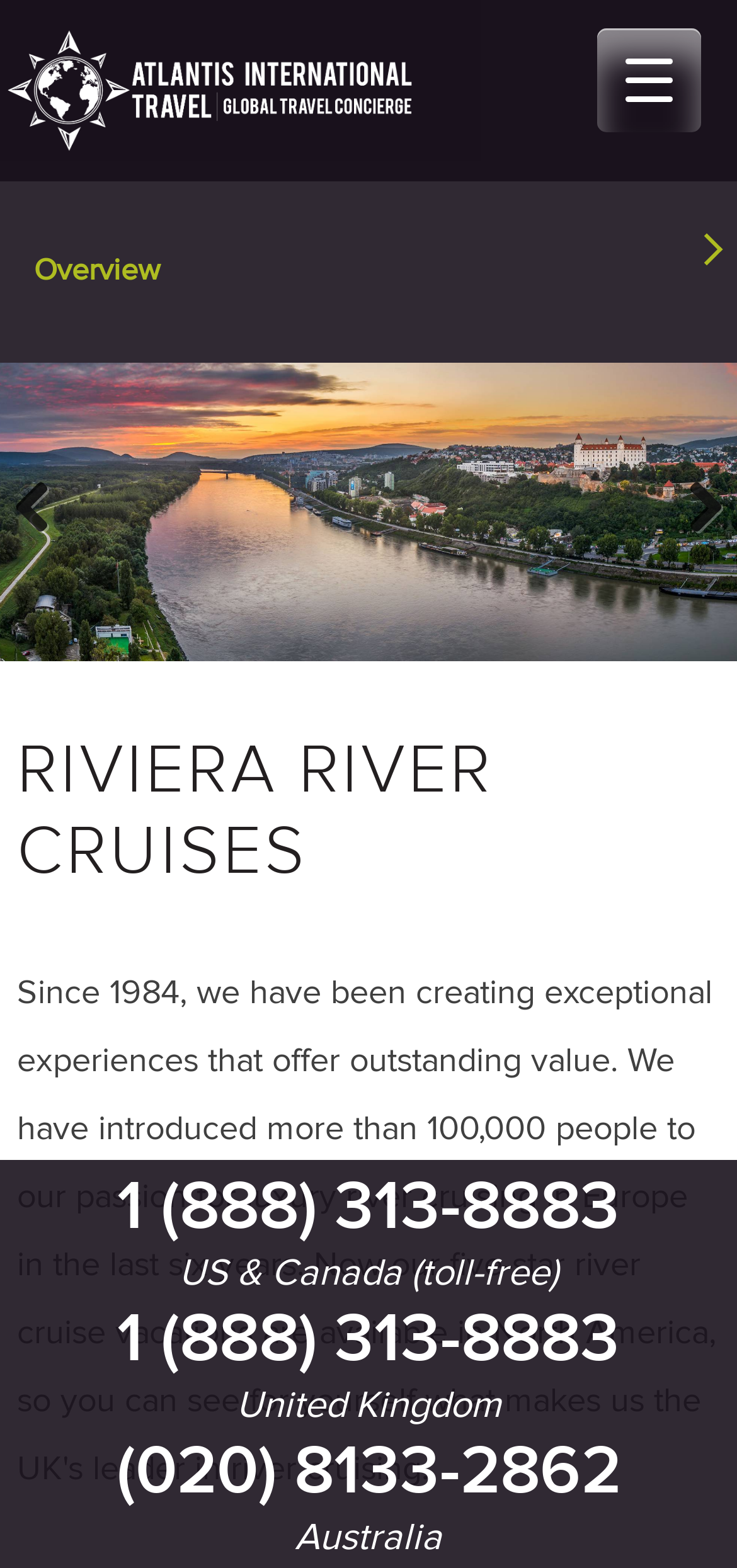What is the name of the river cruise company?
Please answer the question with as much detail and depth as you can.

I found the name of the river cruise company by looking at the heading element that contains the text 'RIVIERA RIVER CRUISES', which appears to be the main heading of the webpage.